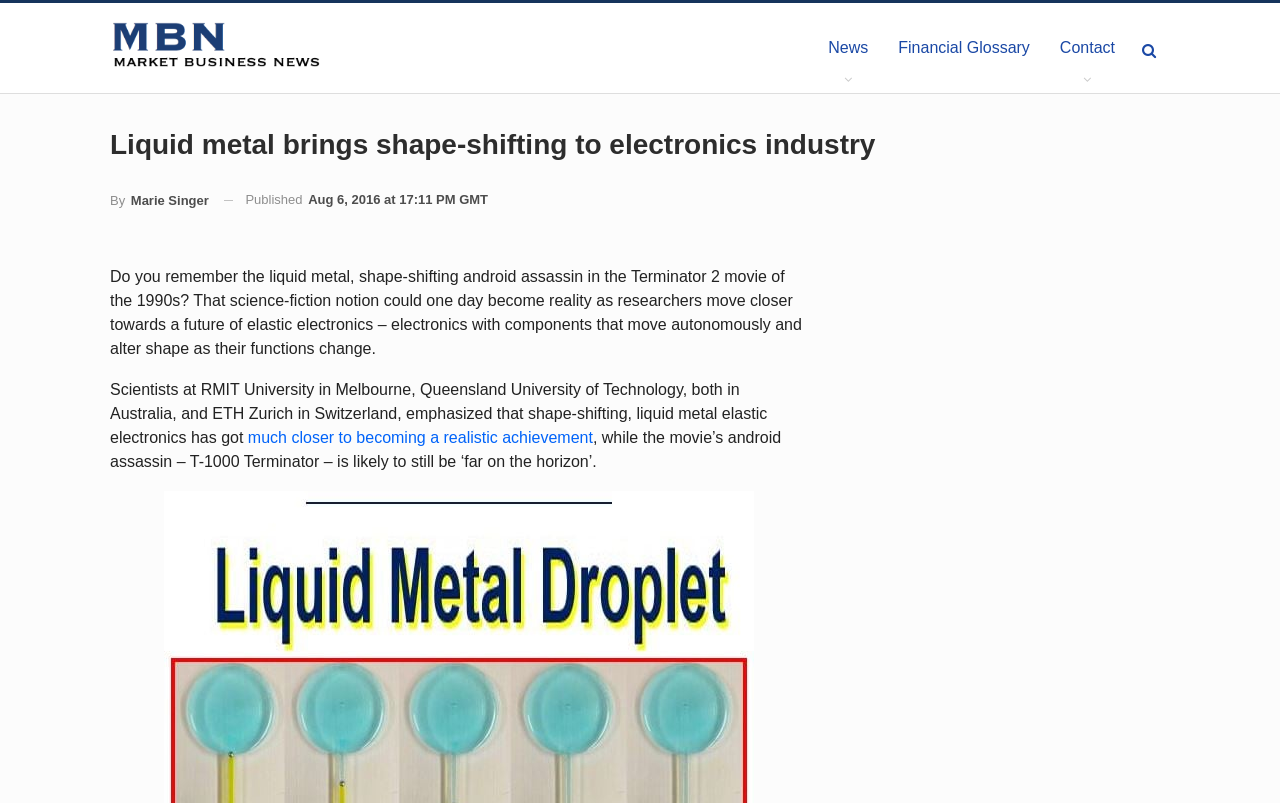Describe every aspect of the webpage in a detailed manner.

The webpage is an article from Market Business News, with a prominent heading "Liquid metal brings shape-shifting to electronics industry" located at the top-left section of the page. Below the heading, there is a link to the author, Marie Singer, and a timestamp indicating the article was published on August 6, 2016, at 17:11 PM GMT.

The main content of the article is divided into three paragraphs. The first paragraph starts with a question about the liquid metal android assassin in the Terminator 2 movie and explains how researchers are moving closer to making shape-shifting electronics a reality. This paragraph is positioned at the top-center of the page.

The second paragraph, located below the first one, discusses the research being conducted by scientists at RMIT University, Queensland University of Technology, and ETH Zurich. The text is followed by a link to a phrase "much closer to becoming a realistic achievement".

The third paragraph is a continuation of the second one, providing more context about the research and its potential applications. It is positioned at the bottom-center of the page.

At the top-right section of the page, there are three links: "News", "Financial Glossary", and "Contact". There is also an image of the Market Business News logo at the top-left corner, accompanied by a link to the website.